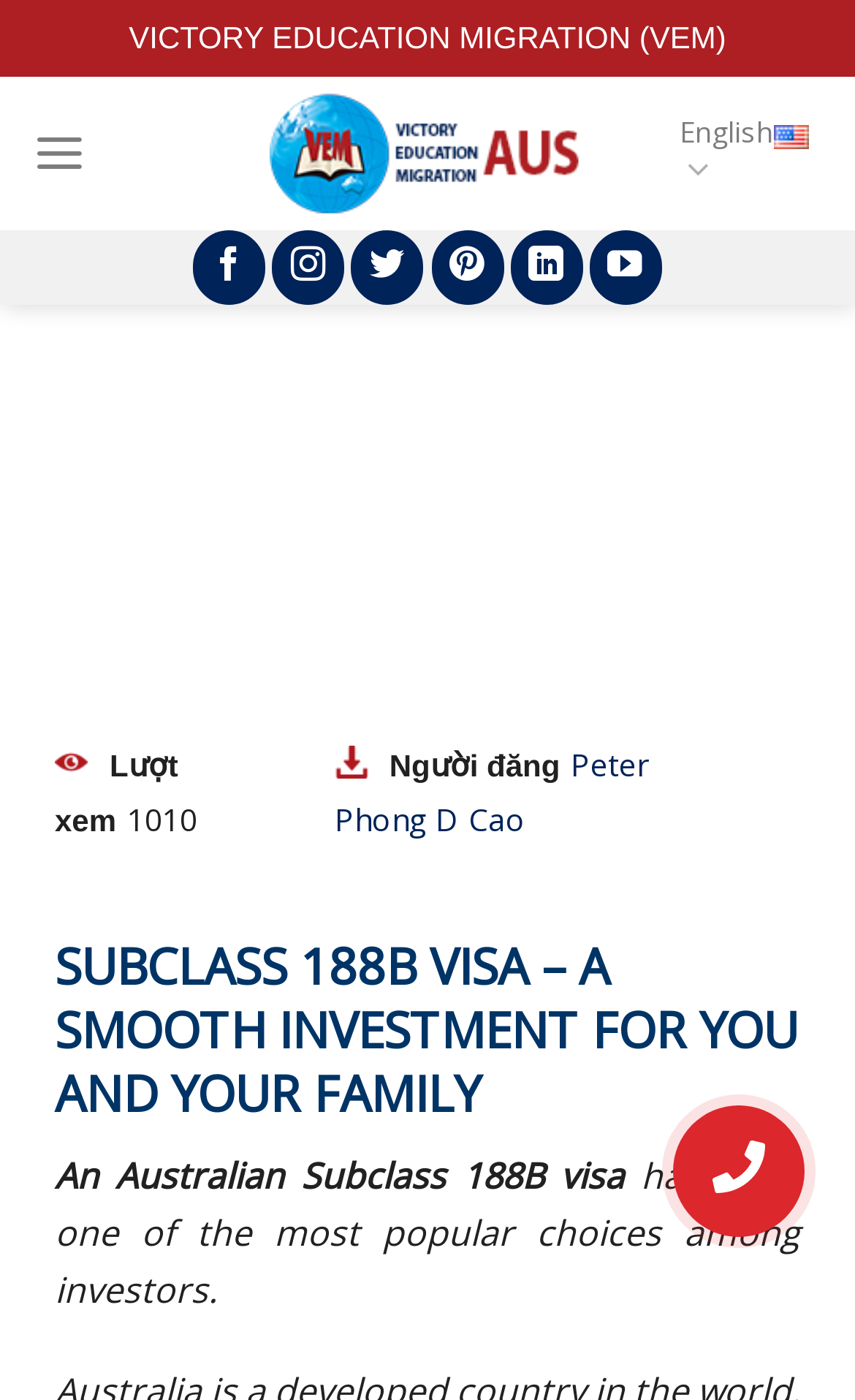Summarize the webpage in an elaborate manner.

The webpage appears to be a blog post or article about the Subclass 188B visa for investment in Australia. At the top left corner, there is a link to skip to the content. Below it, there is a header section with the title "VICTORY EDUCATION MIGRATION (VEM)" and a link to the main website with an accompanying image. To the right of the header, there is a menu link and a language selection link with a flag icon.

In the main content area, there are several social media links and an image of an Australian migration consultancy logo. Below the logo, there is an image of an eye, indicating a view counter, with the text "Lượt xem" (meaning "views" in Vietnamese) and the number "1010" next to it. Further down, there is a download icon and a text "Người đăng" (meaning "author" in Vietnamese) with a link to the author's name, Peter Phong D Cao.

The main article title is "SUBCLASS 188B VISA – A SMOOTH INVESTMENT FOR YOU AND YOUR FAMILY" in a large font size. The article content starts with the text "An Australian Subclass 188B visa has been one of the most popular choices among investors." The text is divided into two paragraphs. At the bottom right corner, there is a small image.